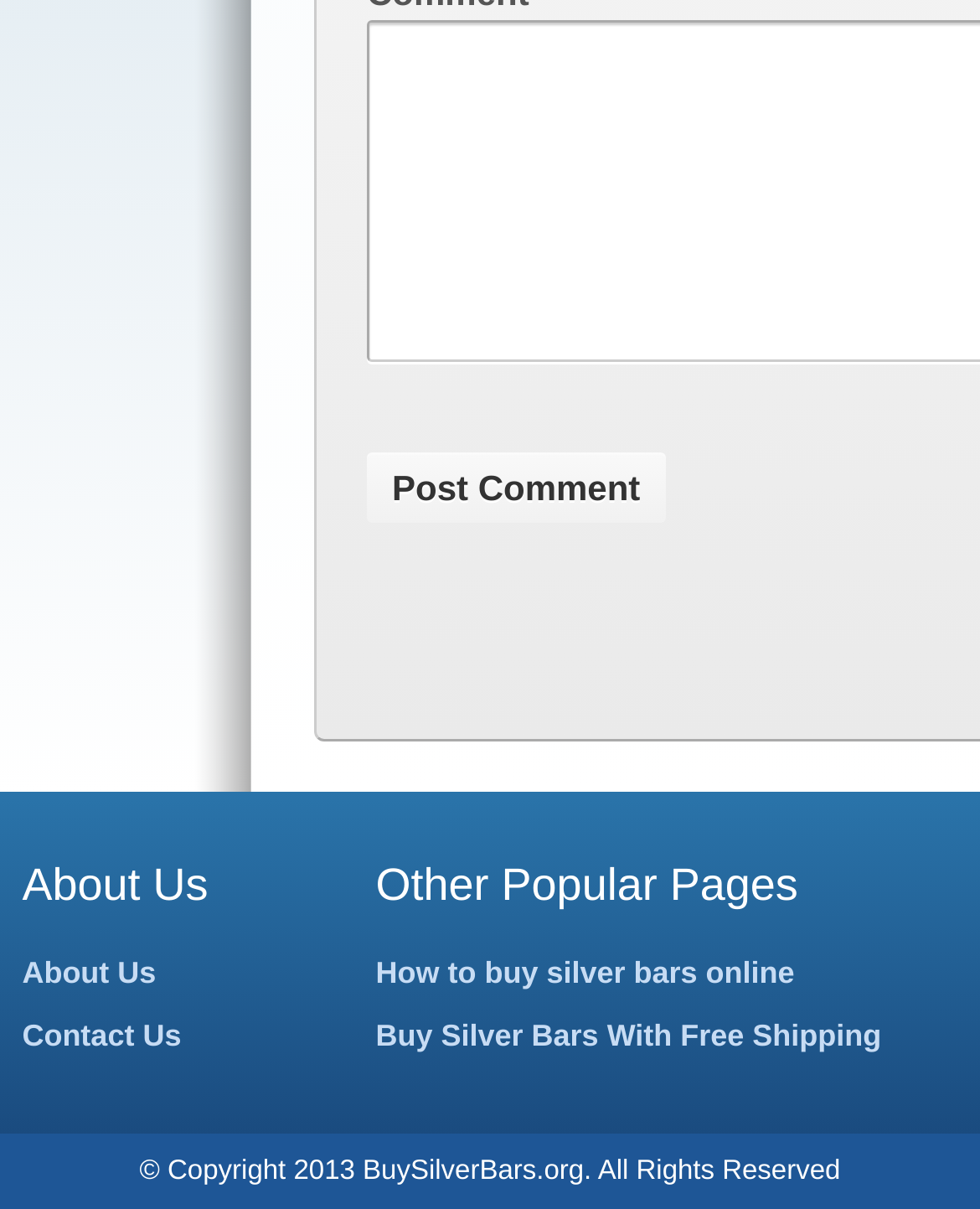Provide the bounding box coordinates for the specified HTML element described in this description: "Contact Us". The coordinates should be four float numbers ranging from 0 to 1, in the format [left, top, right, bottom].

[0.023, 0.843, 0.185, 0.872]